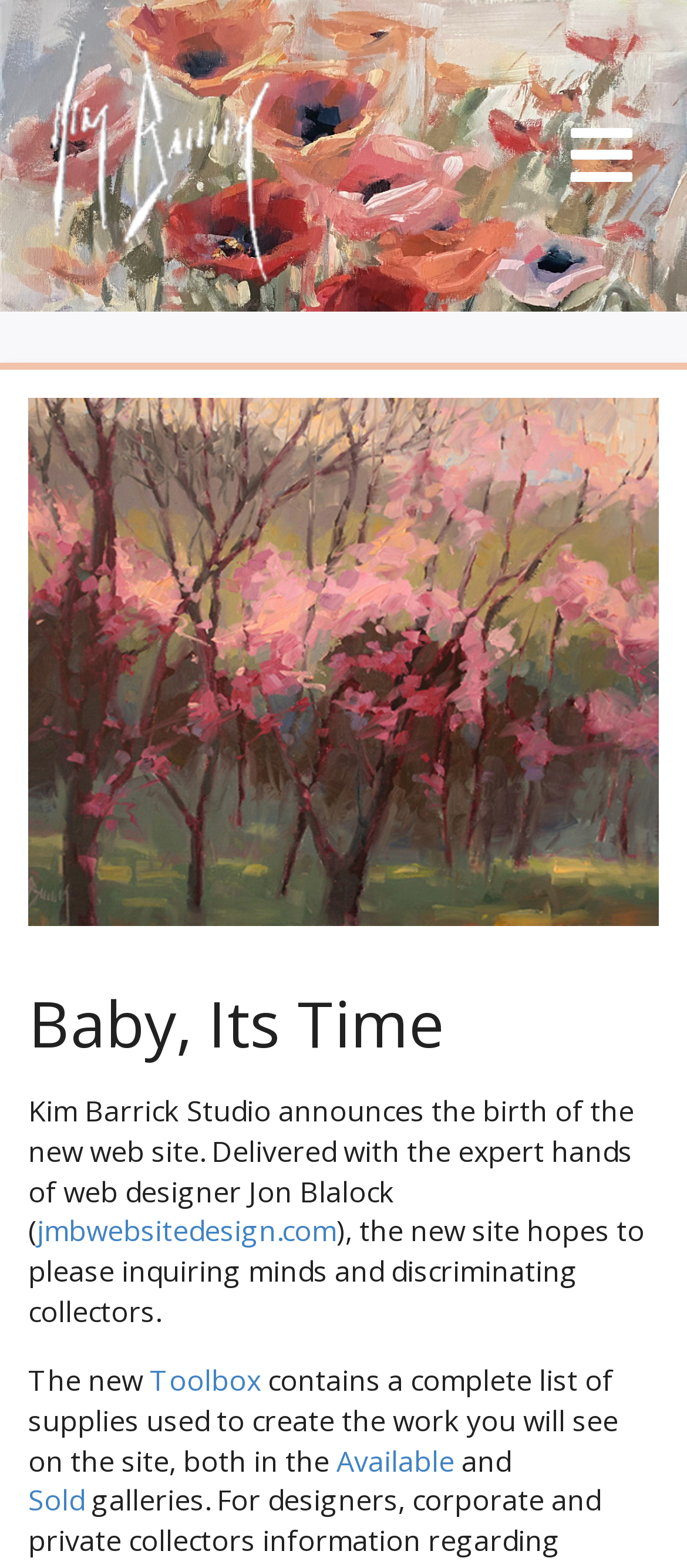Highlight the bounding box of the UI element that corresponds to this description: "jmbwebsitedesign.com".

[0.054, 0.773, 0.49, 0.798]